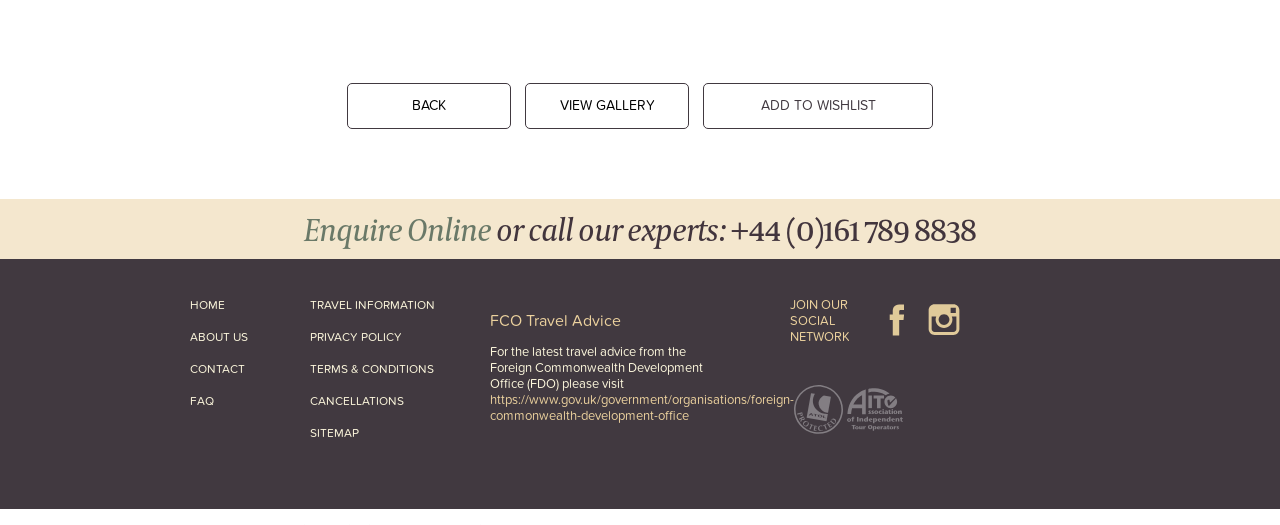Pinpoint the bounding box coordinates for the area that should be clicked to perform the following instruction: "visit home page".

[0.148, 0.551, 0.242, 0.612]